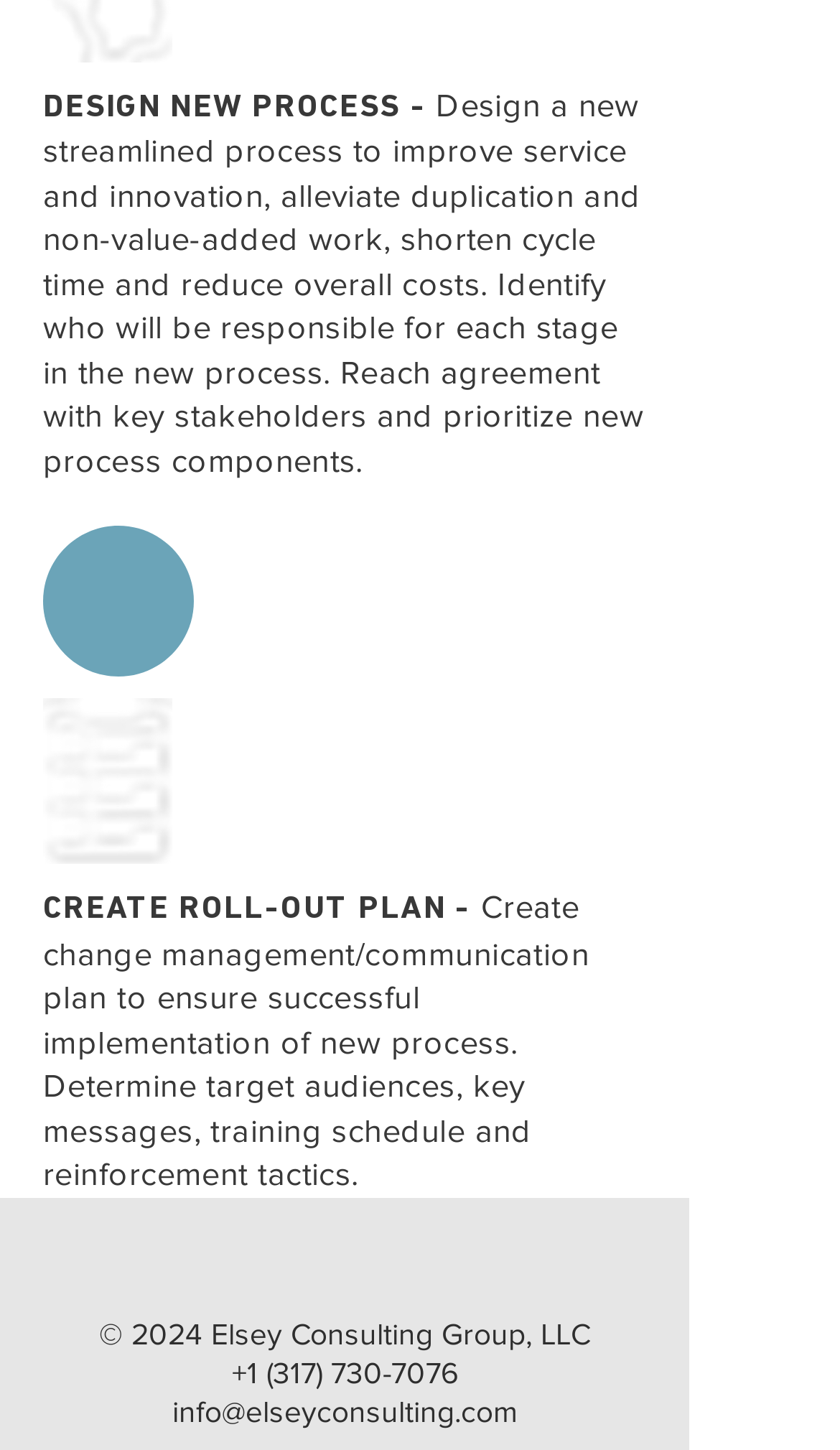Identify the bounding box for the UI element specified in this description: "info@elseyconsulting.com". The coordinates must be four float numbers between 0 and 1, formatted as [left, top, right, bottom].

[0.205, 0.961, 0.615, 0.984]